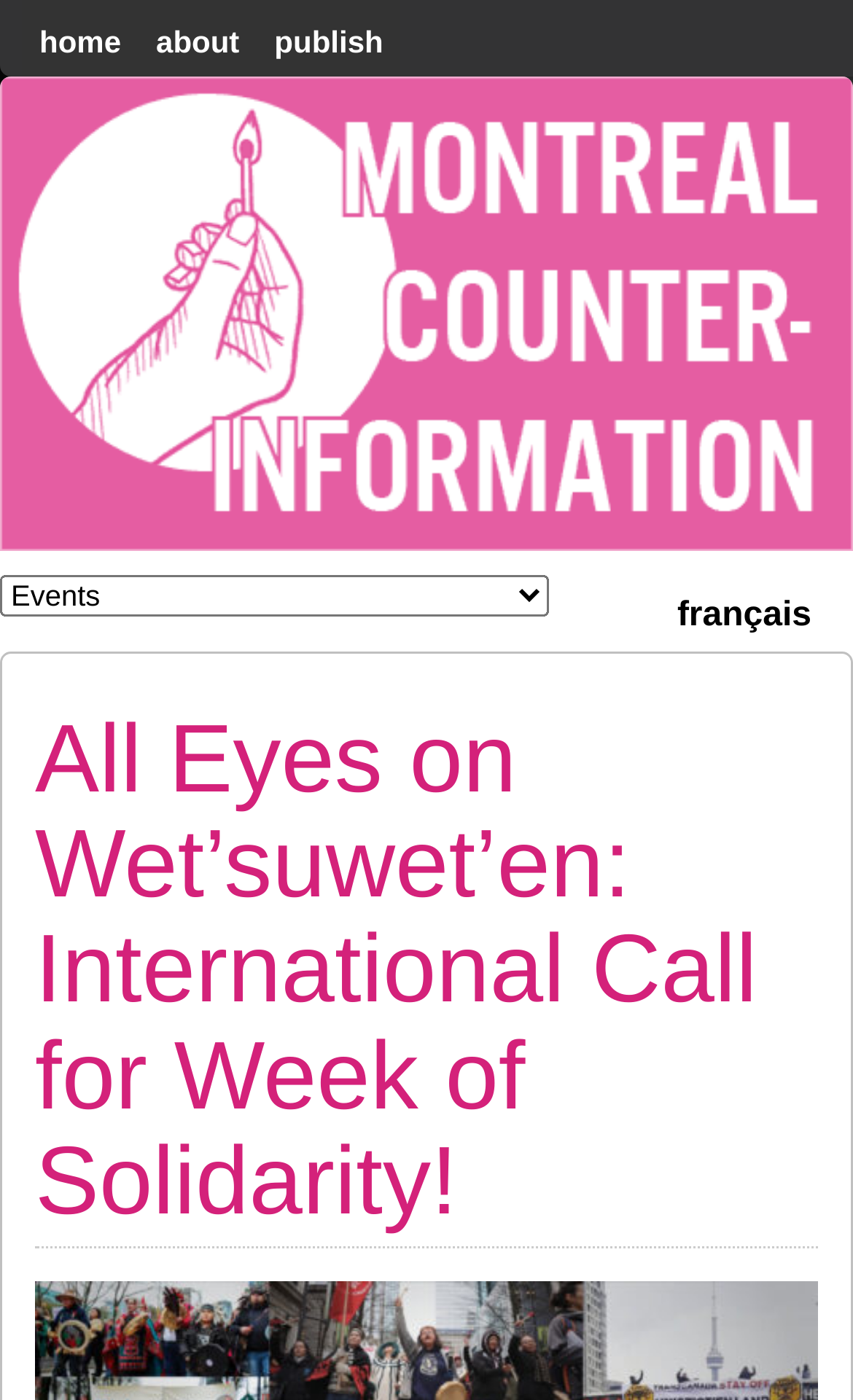Find the bounding box coordinates for the area that should be clicked to accomplish the instruction: "go to home page".

[0.026, 0.0, 0.162, 0.055]